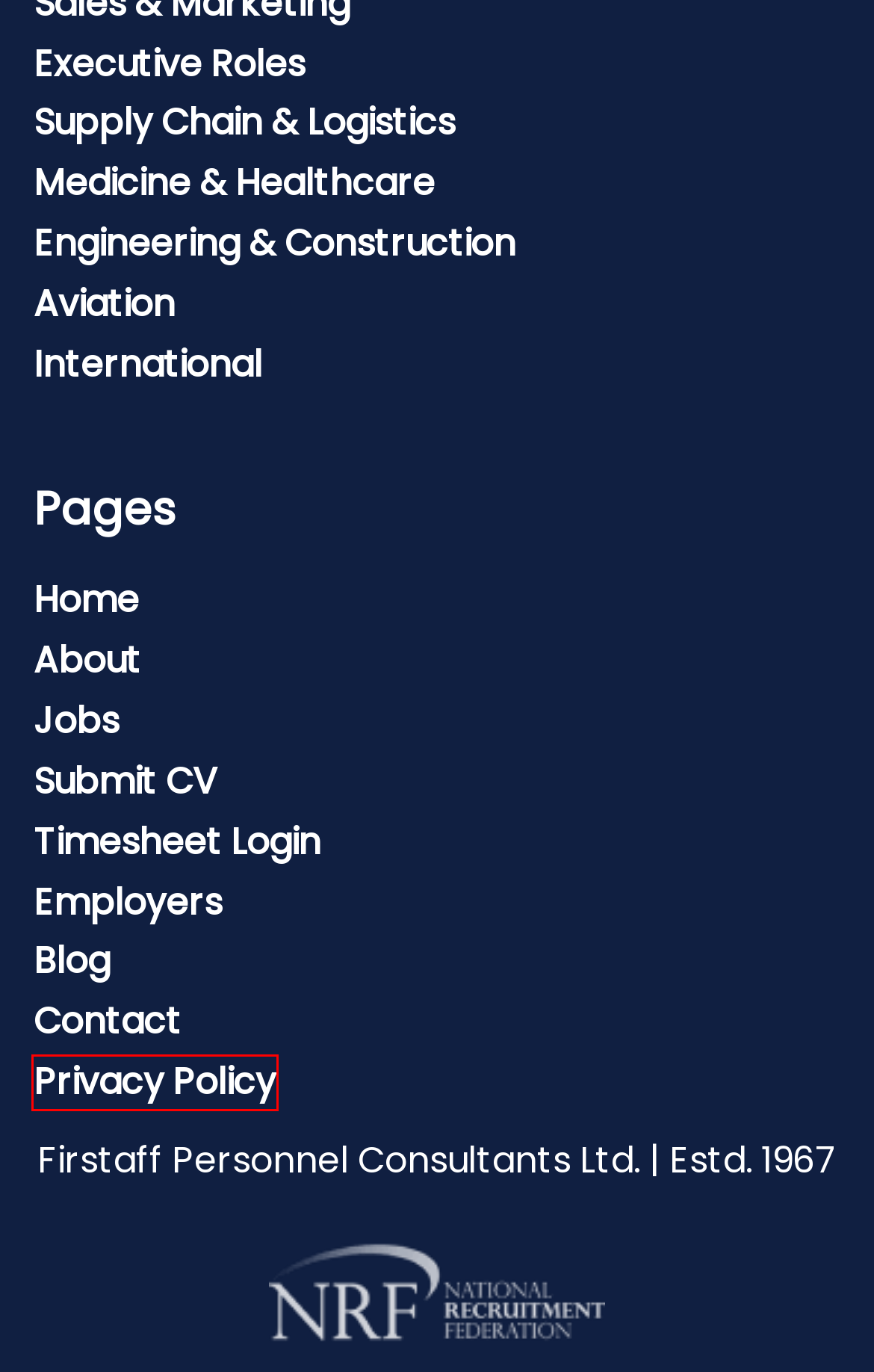A screenshot of a webpage is given with a red bounding box around a UI element. Choose the description that best matches the new webpage shown after clicking the element within the red bounding box. Here are the candidates:
A. Contact - Get in Touch - Firstaff Recruitment Agency: Top Recruitment Agencies Dublin. Dublin
B. Medical and Healthcare Jobs - Firstaff Recruitment Agency: Top Recruitment Agencies Dublin.
C. Office Support Jobs - Firstaff Recruitment Agency: Top Recruitment Agencies Dublin. Dublin
D. Blog Posts (Interesting) - Firstaff Recruitment Agency: Top Recruitment Agencies Dublin.
E. Employers - Firstaff Recruitment Agency: Top Recruitment Agencies Dublin.
F. Privacy Policy - Firstaff Recruitment Agency: Top Recruitment Agencies Dublin. Dublin
G. Firstaff | One Of The Leading Recruitment Agencies Dublin
H. Permanent Jobseekers - Firstaff Recruitment Agency: Top Recruitment Agencies Dublin.

F